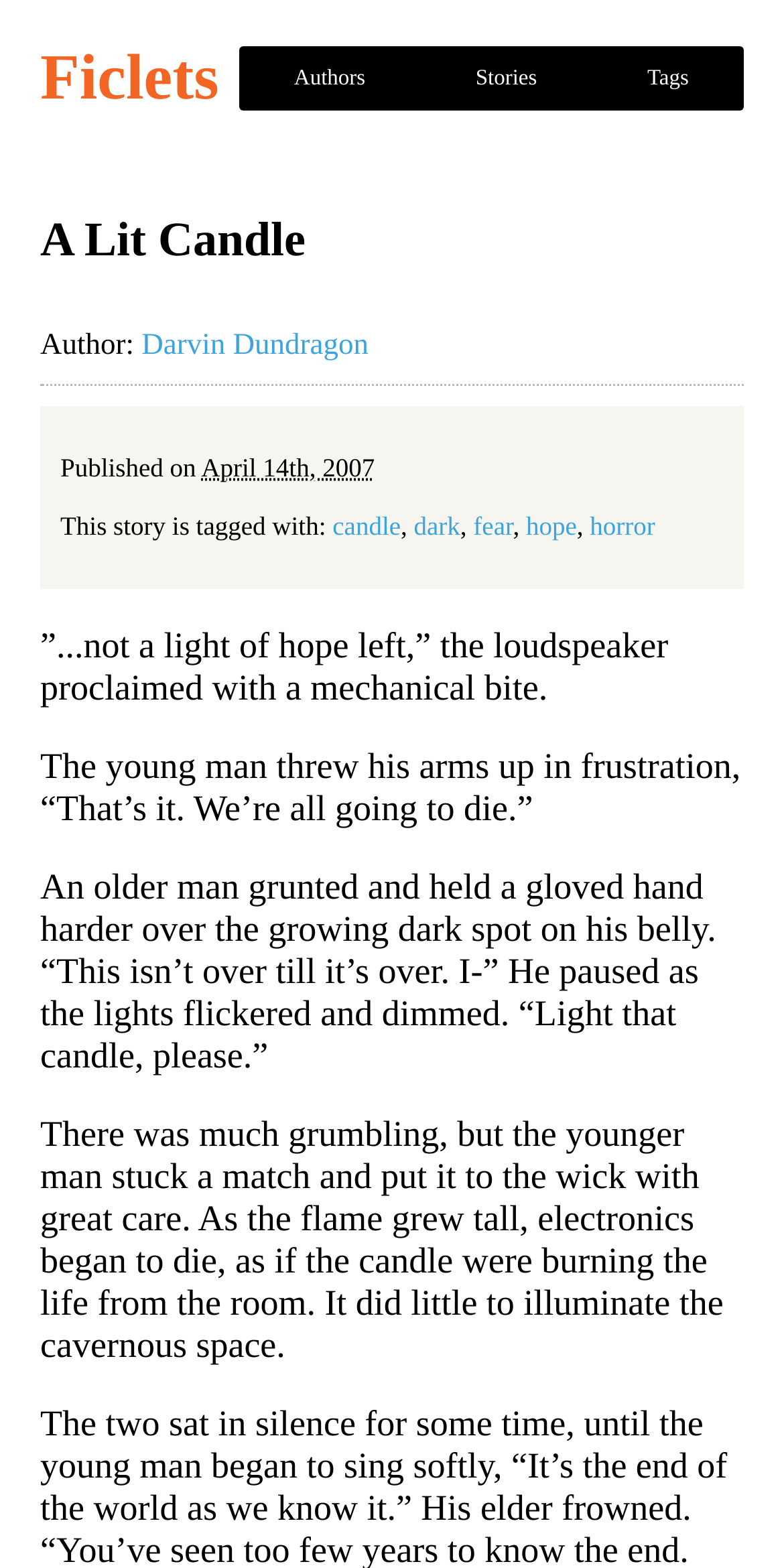Find the bounding box coordinates for the area that must be clicked to perform this action: "view Tags page".

[0.755, 0.029, 0.949, 0.07]